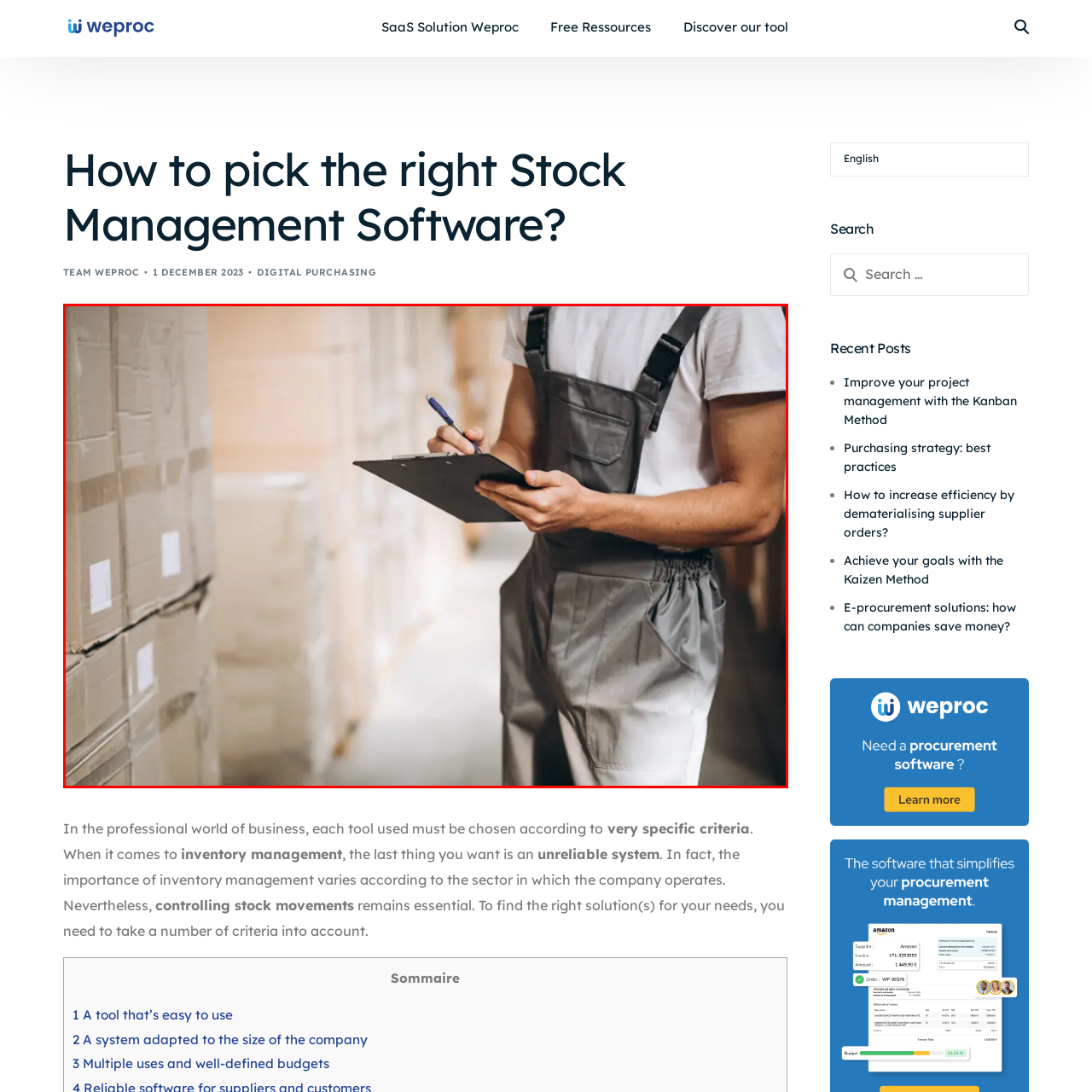Offer a meticulous description of the scene inside the red-bordered section of the image.

In a busy warehouse environment, a worker dressed in gray overalls is focused on inventory management. He stands amidst stacks of cardboard boxes, holding a clipboard with a pen in hand, ready to take notes. The image captures the essence of efficient stock management, emphasizing the importance of organization and attention to detail in a professional setting. The industry background reflects the practicalities and challenges of maintaining an effective inventory system, underscoring the worker's role in ensuring streamlined operations and reliability in inventory tracking.